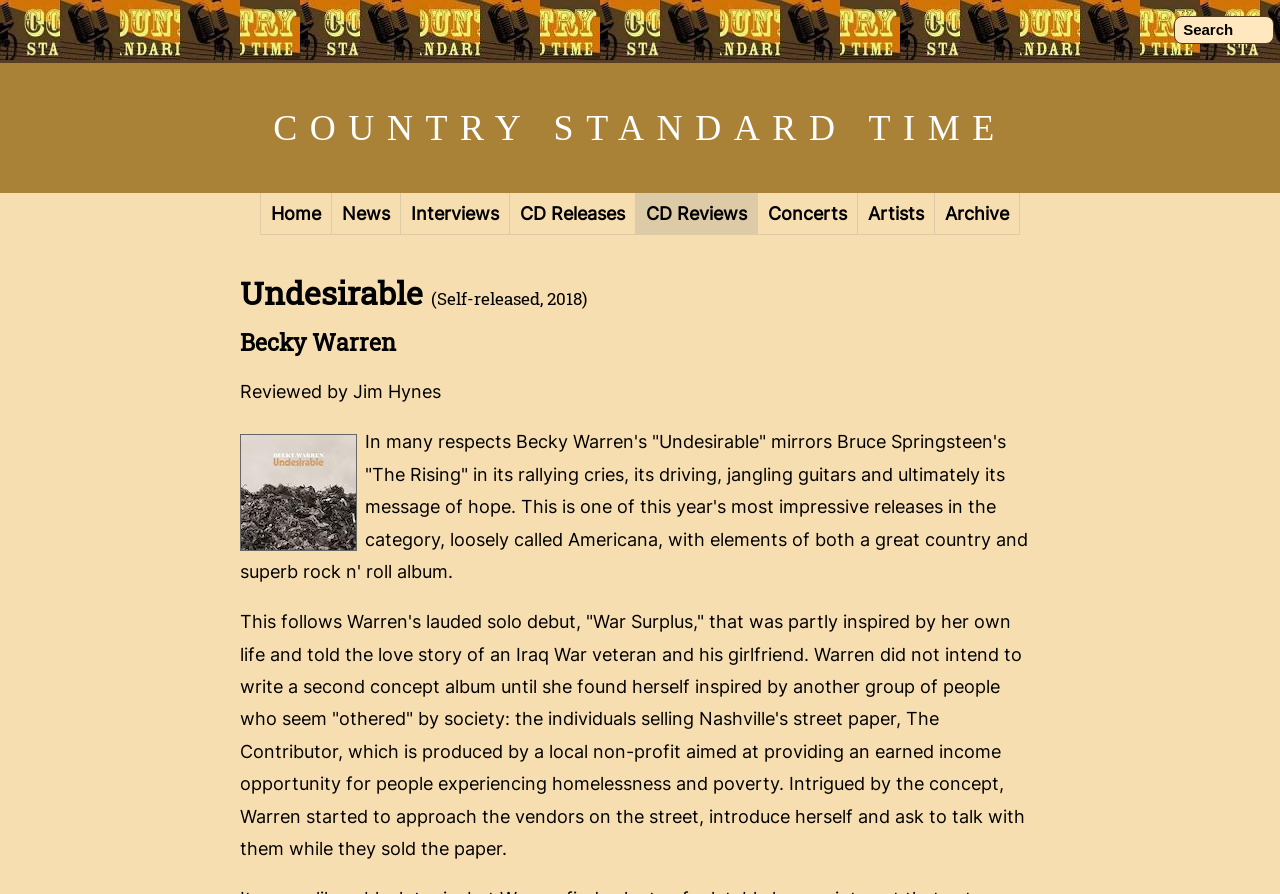Locate the bounding box coordinates of the UI element described by: "Concerts". The bounding box coordinates should consist of four float numbers between 0 and 1, i.e., [left, top, right, bottom].

[0.592, 0.216, 0.67, 0.263]